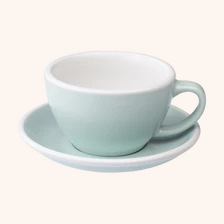Elaborate on the image with a comprehensive description.

This image features a beautifully crafted ceramic cup and saucer, showcasing a soft, serene color palette. The cup has a gentle curvature, transitioning from a pale blue exterior to a pristine white interior, which enhances its visual appeal. The matching saucer echoes the cup's color, providing a harmonious presentation. Ideal for enjoying your favorite beverages, this elegant set evokes a sense of calm and sophistication, perfect for any tea or coffee occasion.